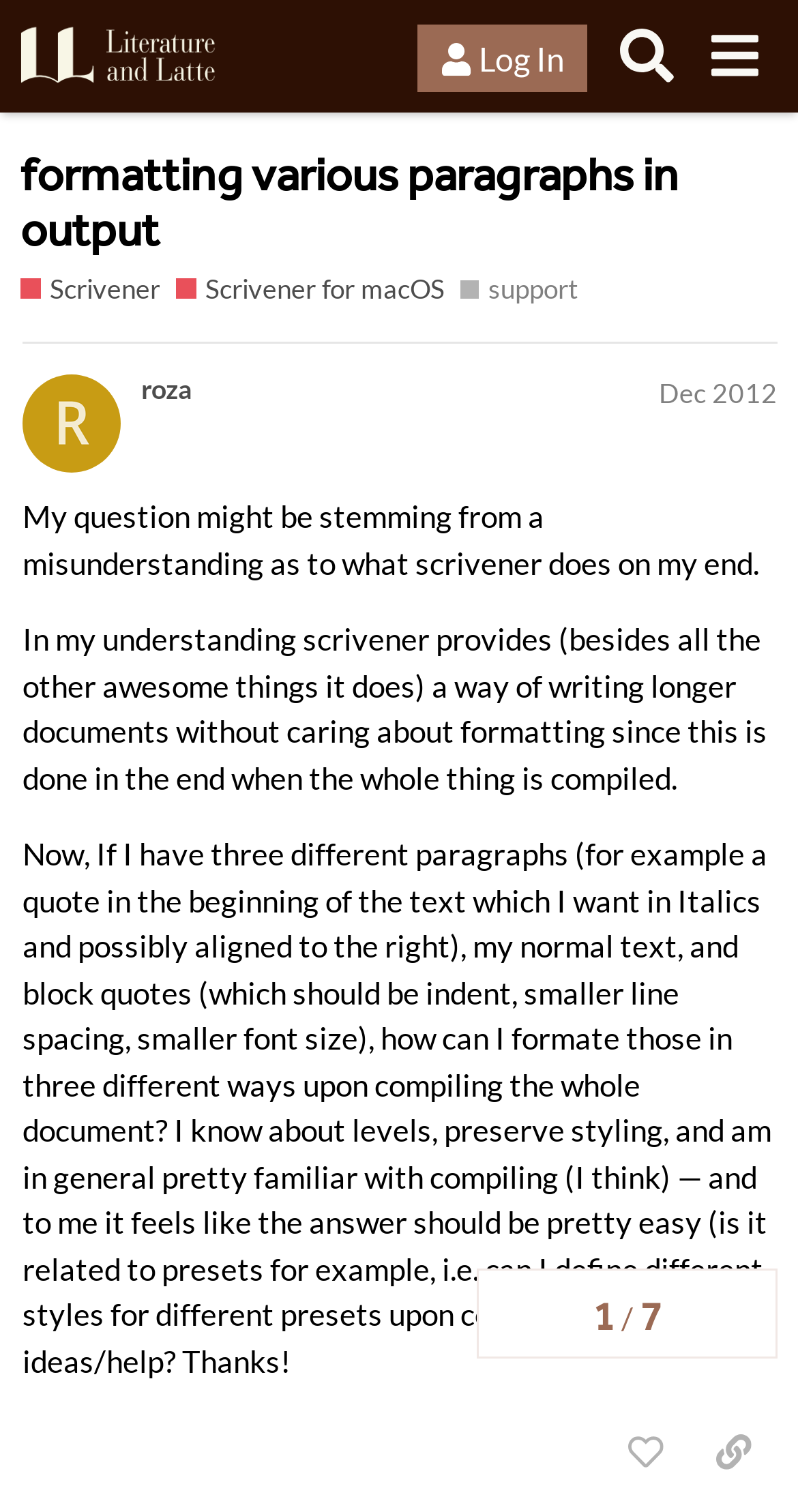Determine the bounding box coordinates of the clickable region to carry out the instruction: "Log in to the forum".

[0.523, 0.017, 0.736, 0.062]